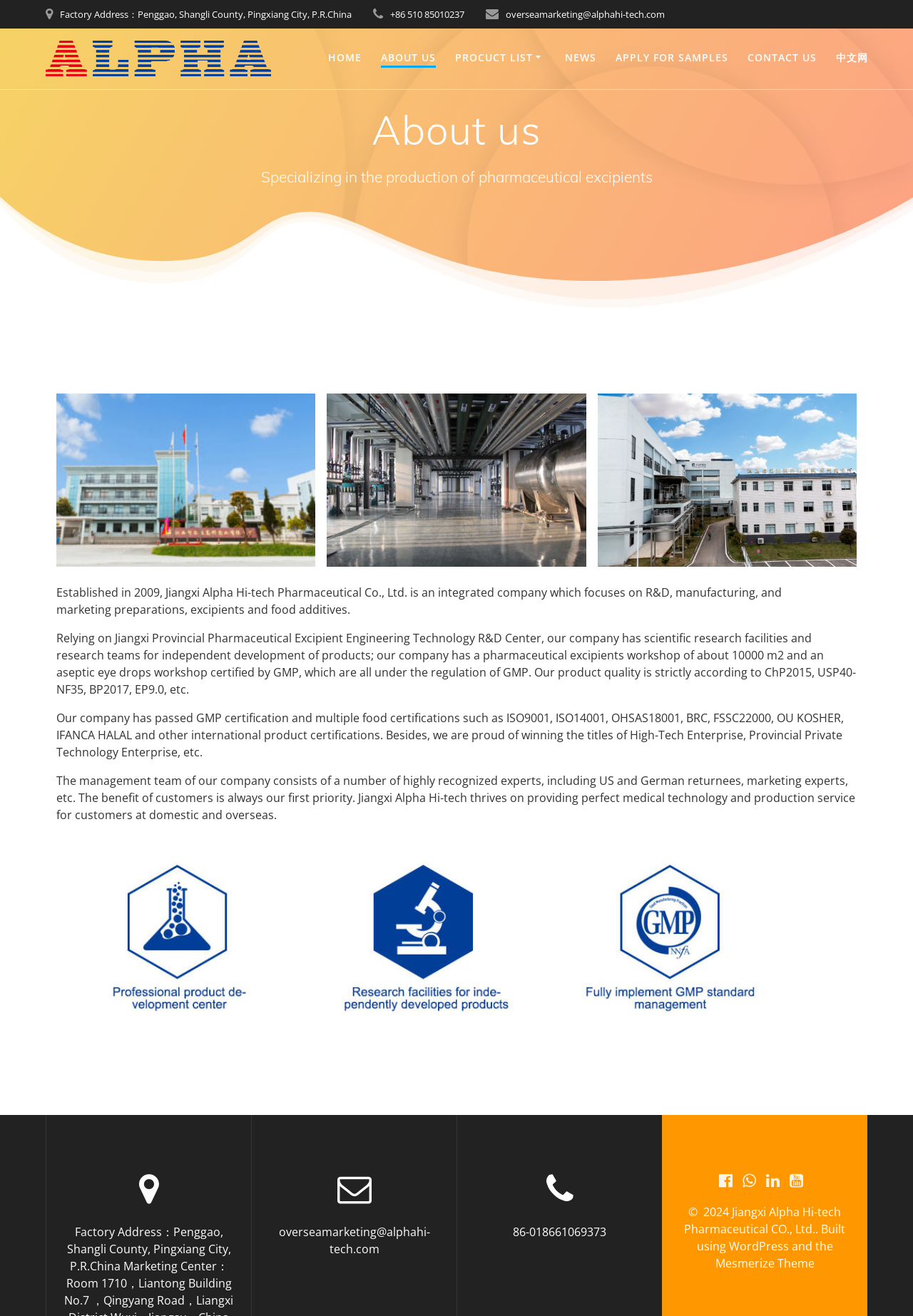Give the bounding box coordinates for the element described as: "Polyvinyl Alcohol ；PVA；PVOH（Food Grade）".

[0.68, 0.103, 0.97, 0.125]